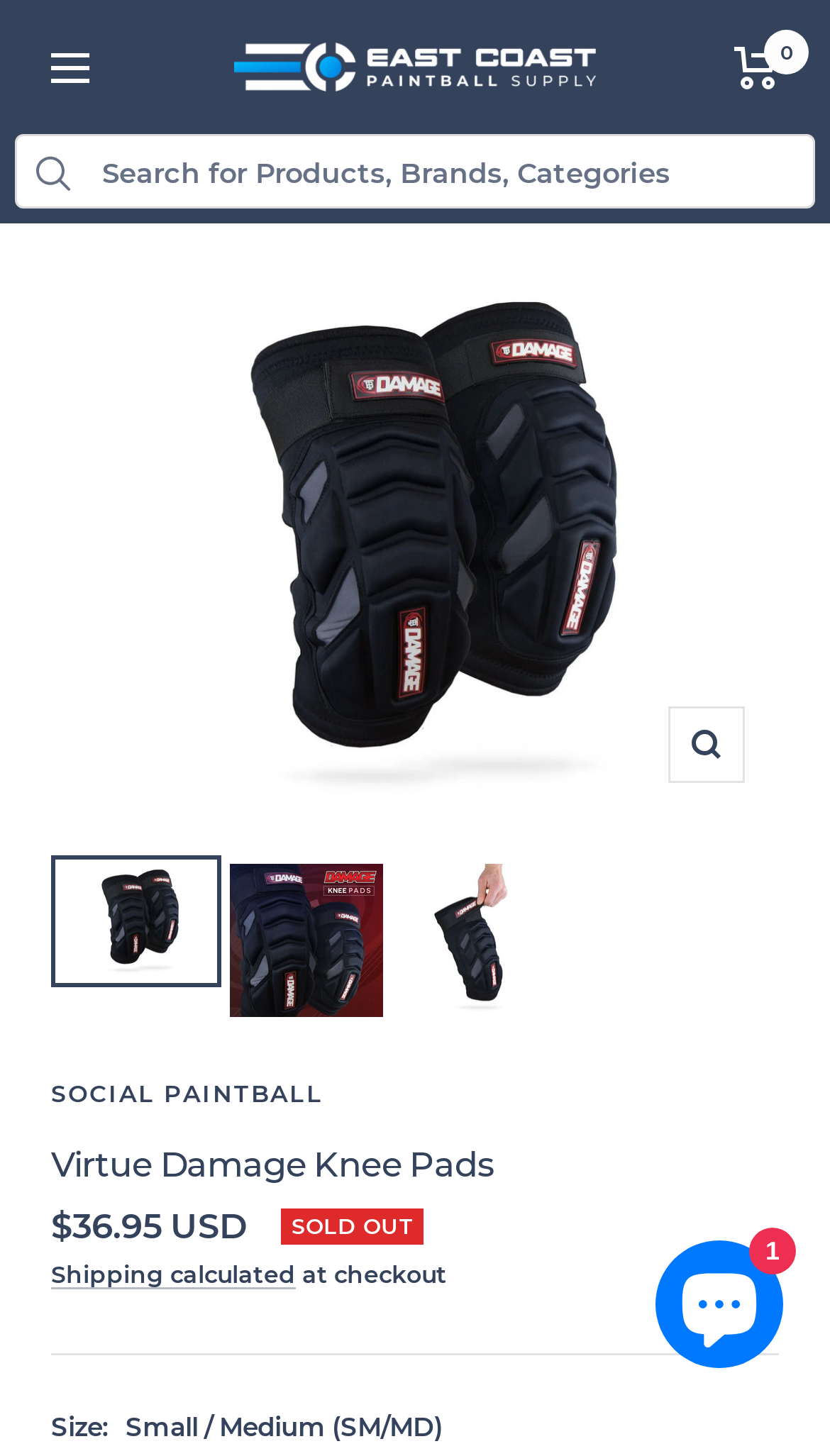Give the bounding box coordinates for this UI element: "Shipping calculated". The coordinates should be four float numbers between 0 and 1, arranged as [left, top, right, bottom].

[0.062, 0.865, 0.356, 0.886]